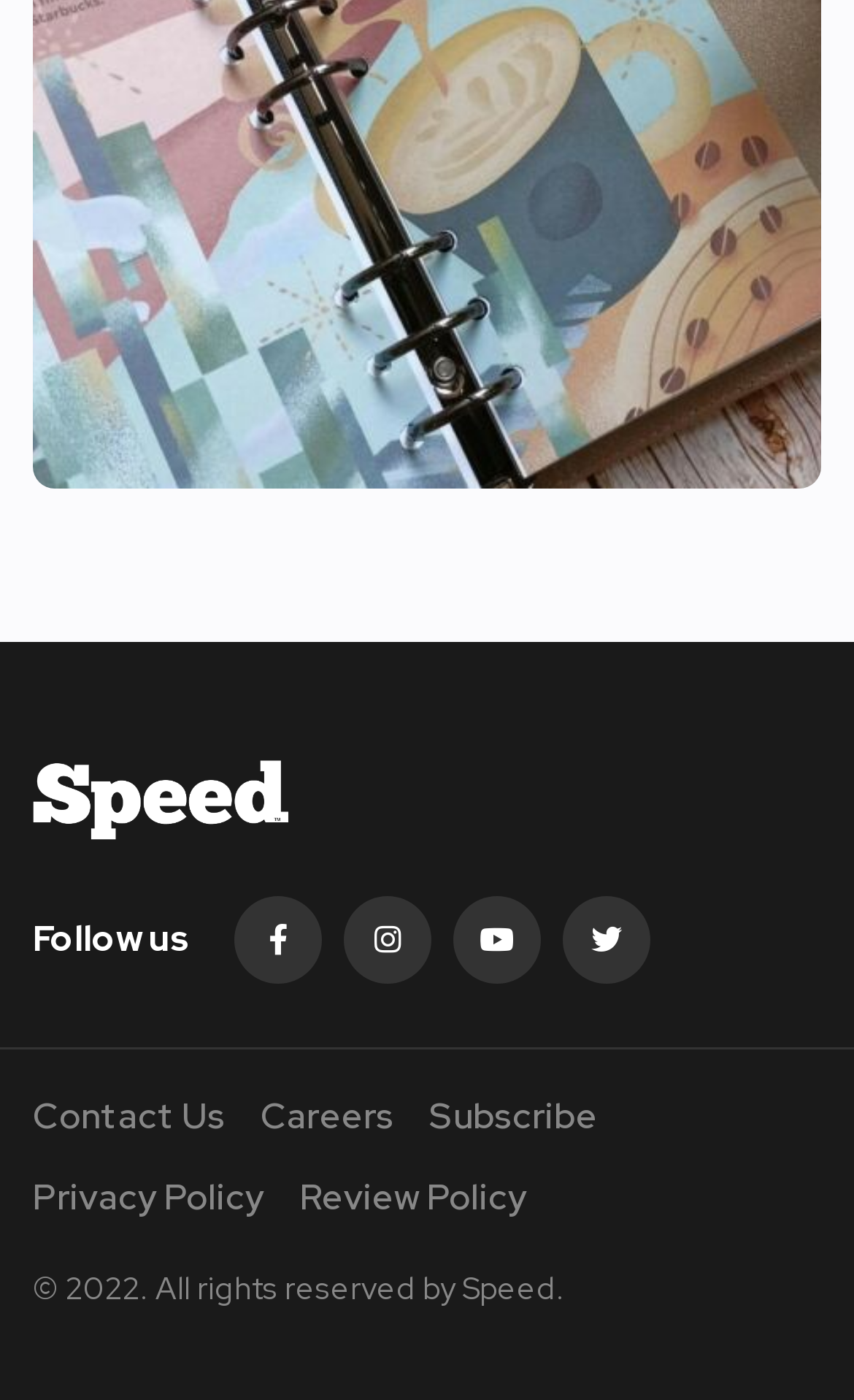Using the details from the image, please elaborate on the following question: What is the last link in the footer?

The last link in the footer can be determined by looking at the link elements at the bottom of the page, and the last one is 'Review Policy'.